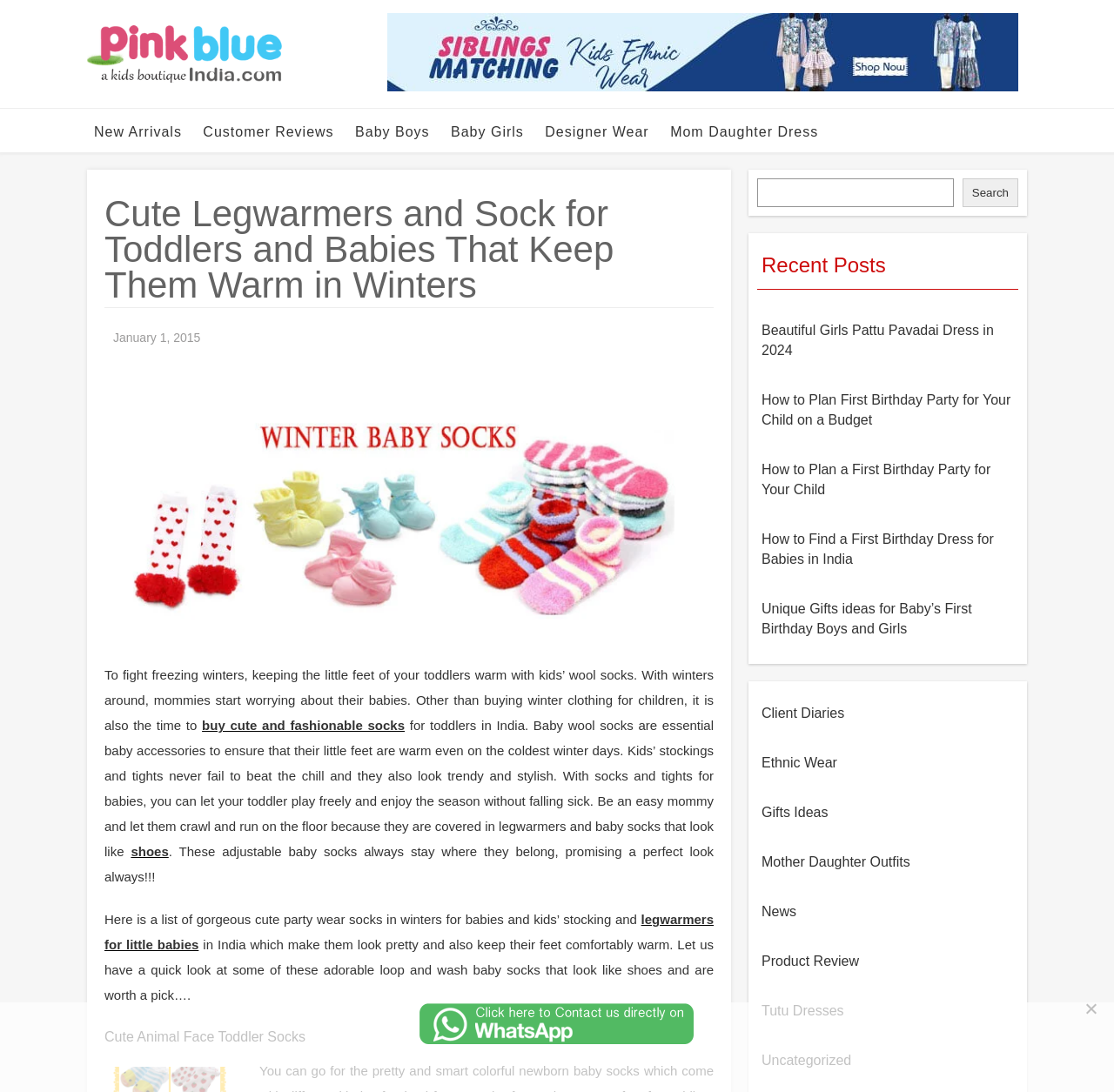Determine the bounding box coordinates for the element that should be clicked to follow this instruction: "Explore 'baby winter socks'". The coordinates should be given as four float numbers between 0 and 1, in the format [left, top, right, bottom].

[0.094, 0.29, 0.641, 0.584]